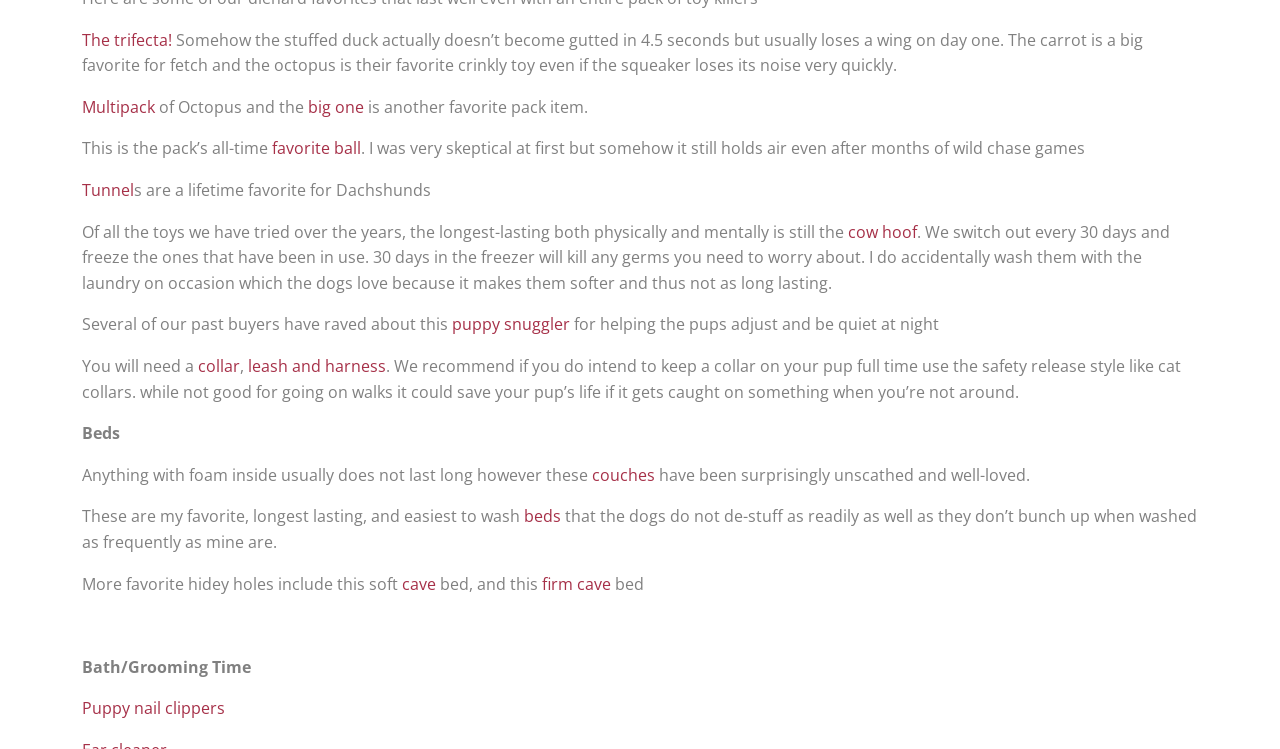Can you identify the bounding box coordinates of the clickable region needed to carry out this instruction: 'Explore the Multipack option'? The coordinates should be four float numbers within the range of 0 to 1, stated as [left, top, right, bottom].

[0.064, 0.128, 0.121, 0.157]